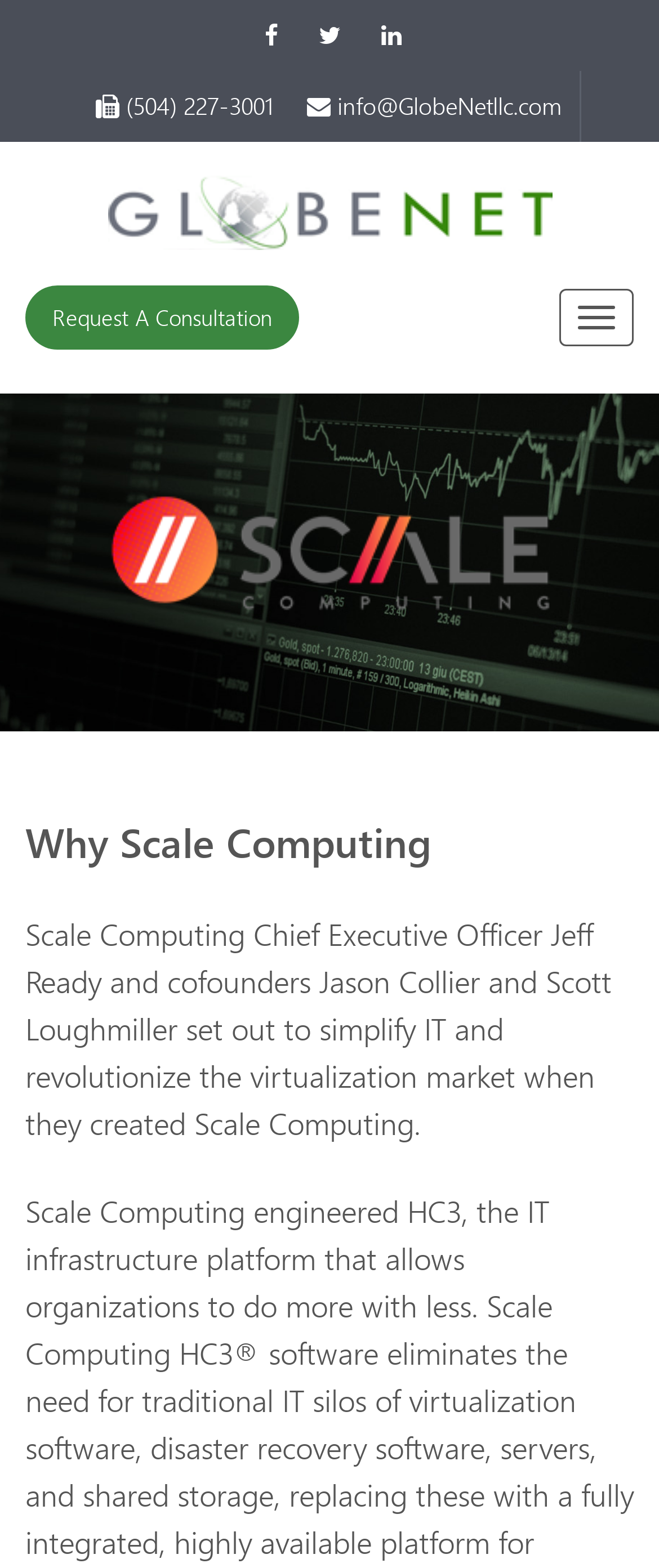What is the company's email address?
Using the visual information, answer the question in a single word or phrase.

info@GlobeNetllc.com